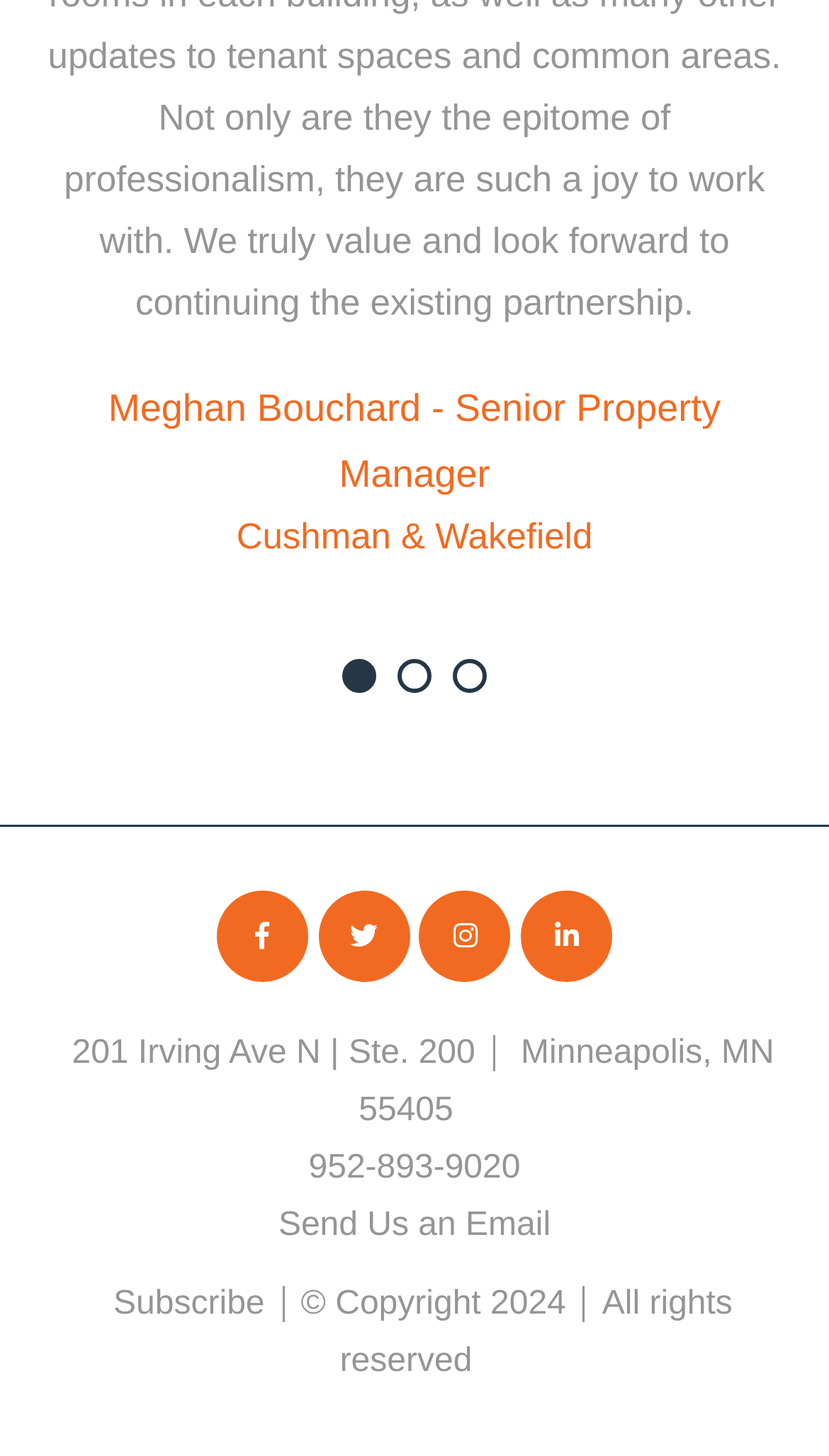How many buttons are visible in the tablist?
Provide a one-word or short-phrase answer based on the image.

1